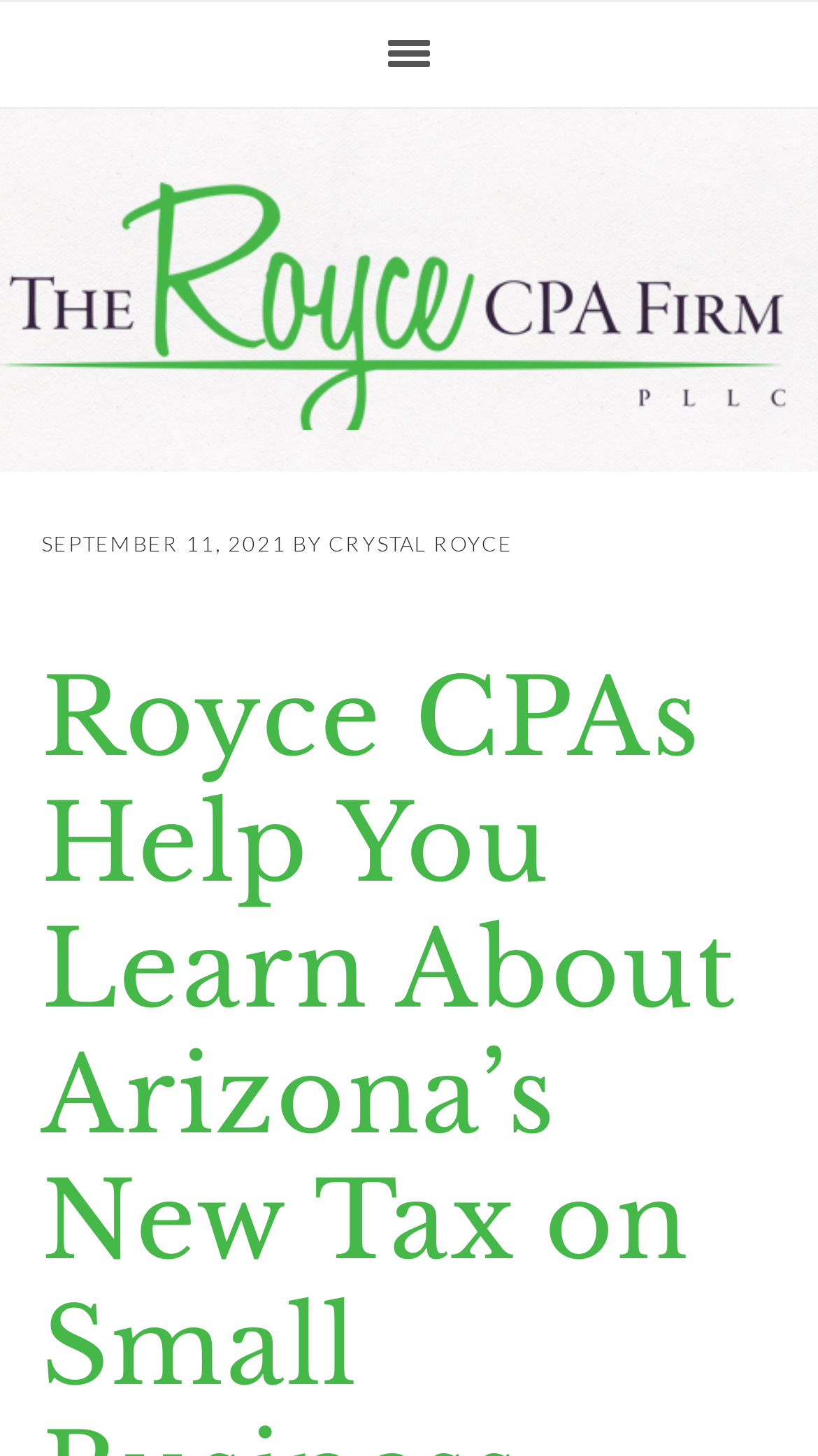Offer a thorough description of the webpage.

The webpage appears to be a blog post or article from The Royce CPA Firm, with a focus on Arizona's new Small Business Tax law. At the top of the page, there are three "Skip to" links, allowing users to navigate to primary navigation, content, or primary sidebar. 

Below these links, the firm's name "THE ROYCE CPA FIRM" is prominently displayed, spanning almost the entire width of the page. 

Underneath the firm's name, there is a timestamp indicating the article was published on September 11, 2021, followed by the author's name, "CRYSTAL ROYCE". The timestamp and author's name are positioned closely together, with the timestamp on the left and the author's name on the right.